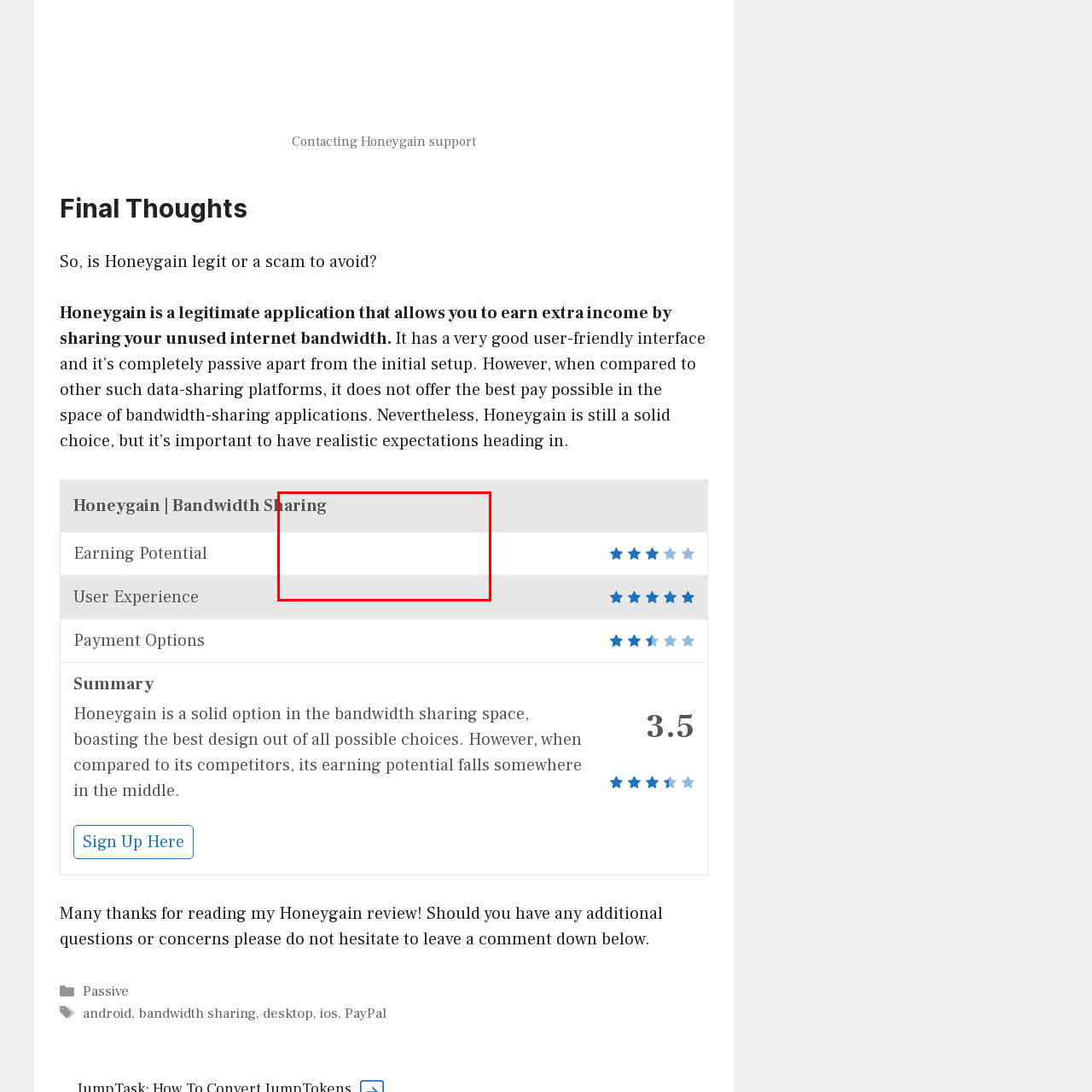Pay attention to the section of the image delineated by the white outline and provide a detailed response to the subsequent question, based on your observations: 
Where can users find support?

According to the image, users can find support by navigating the Honeygain website, which is shown in the visual representation of the steps involved in contacting support.